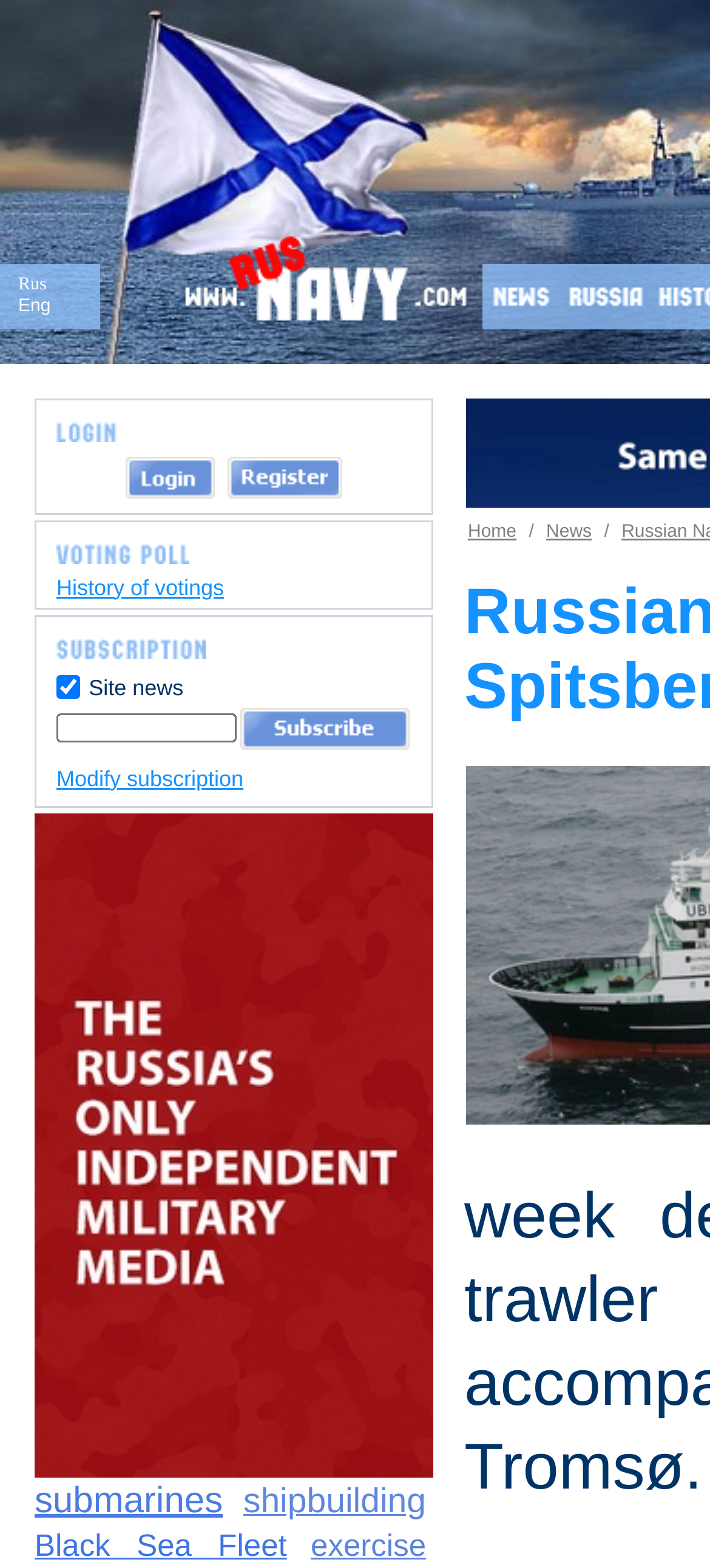Locate the heading on the webpage and return its text.

Russian trawler arrested in Spitsbergen waters